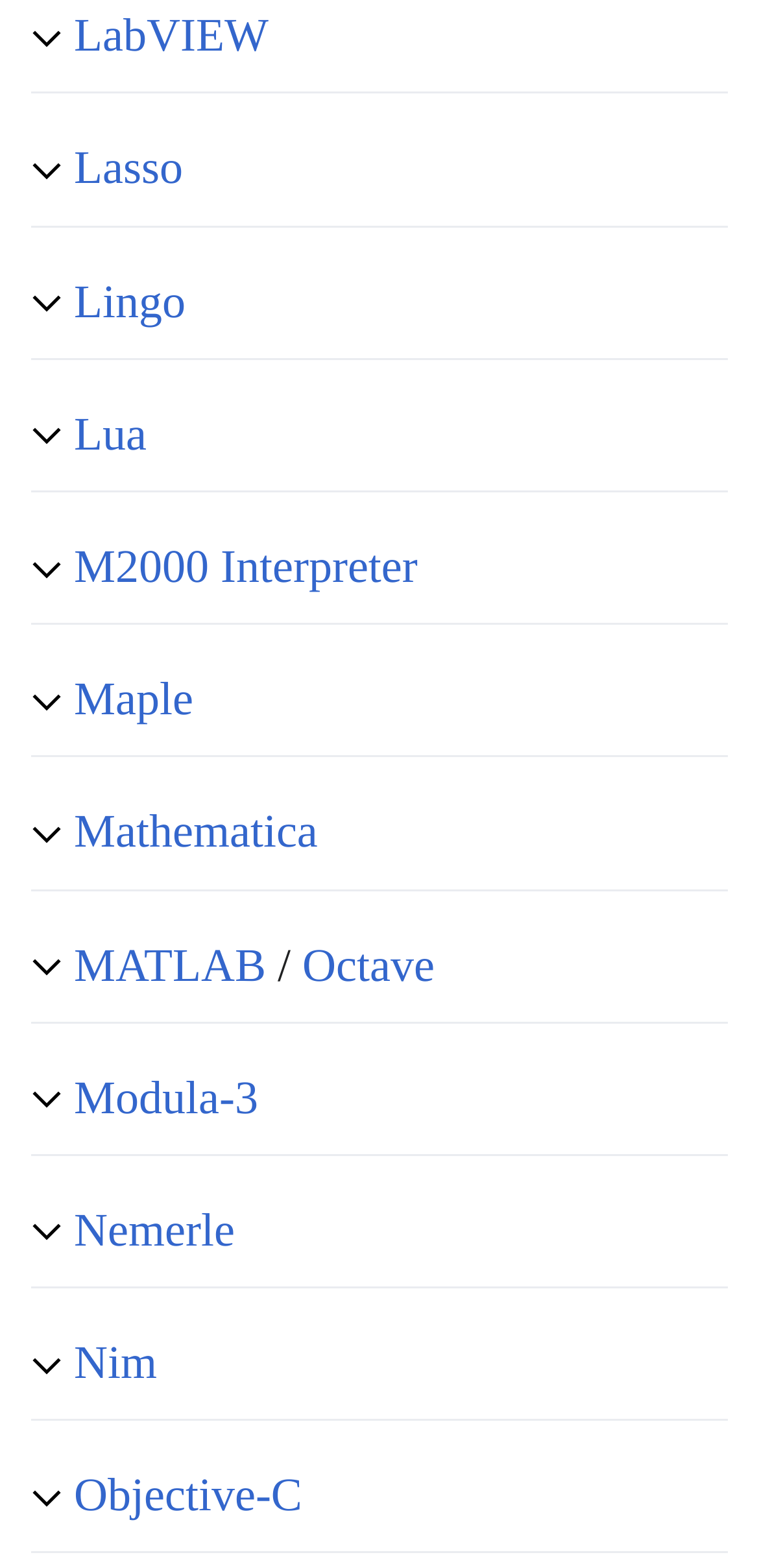Locate the bounding box coordinates of the clickable part needed for the task: "Open MATLAB / Octave".

[0.097, 0.6, 0.35, 0.632]